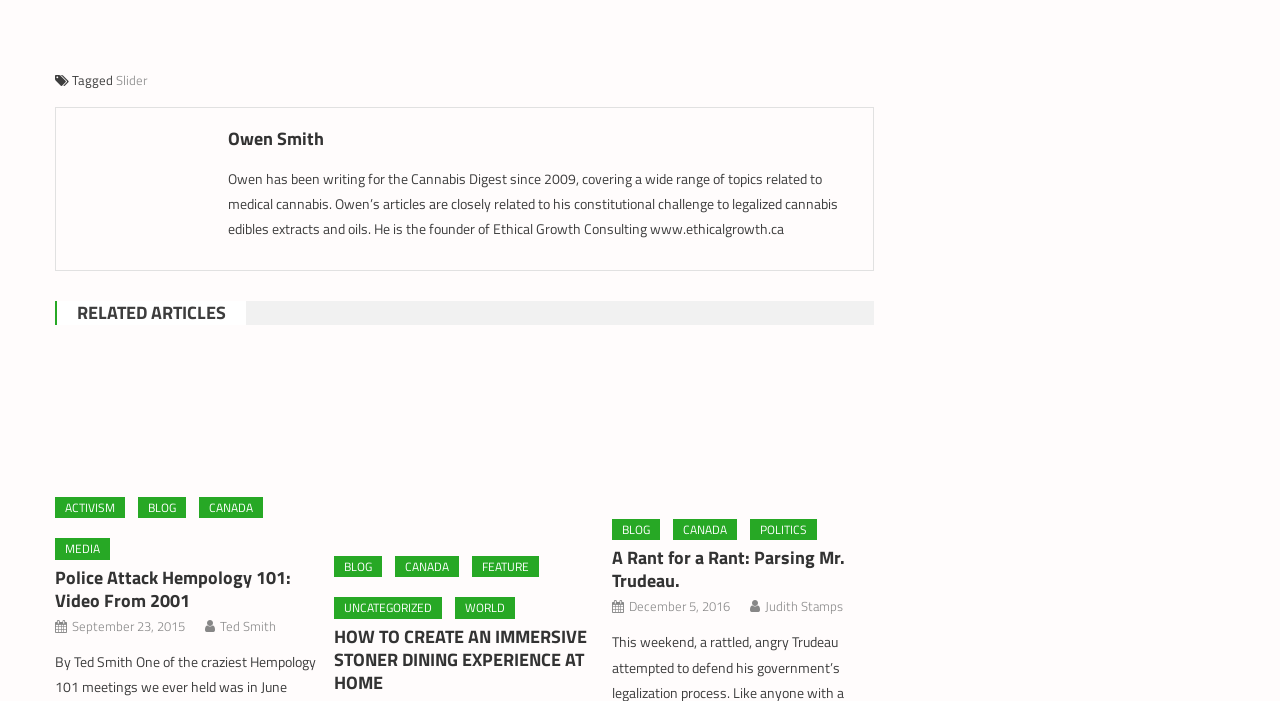Kindly determine the bounding box coordinates of the area that needs to be clicked to fulfill this instruction: "Check the blog section".

[0.108, 0.709, 0.146, 0.739]